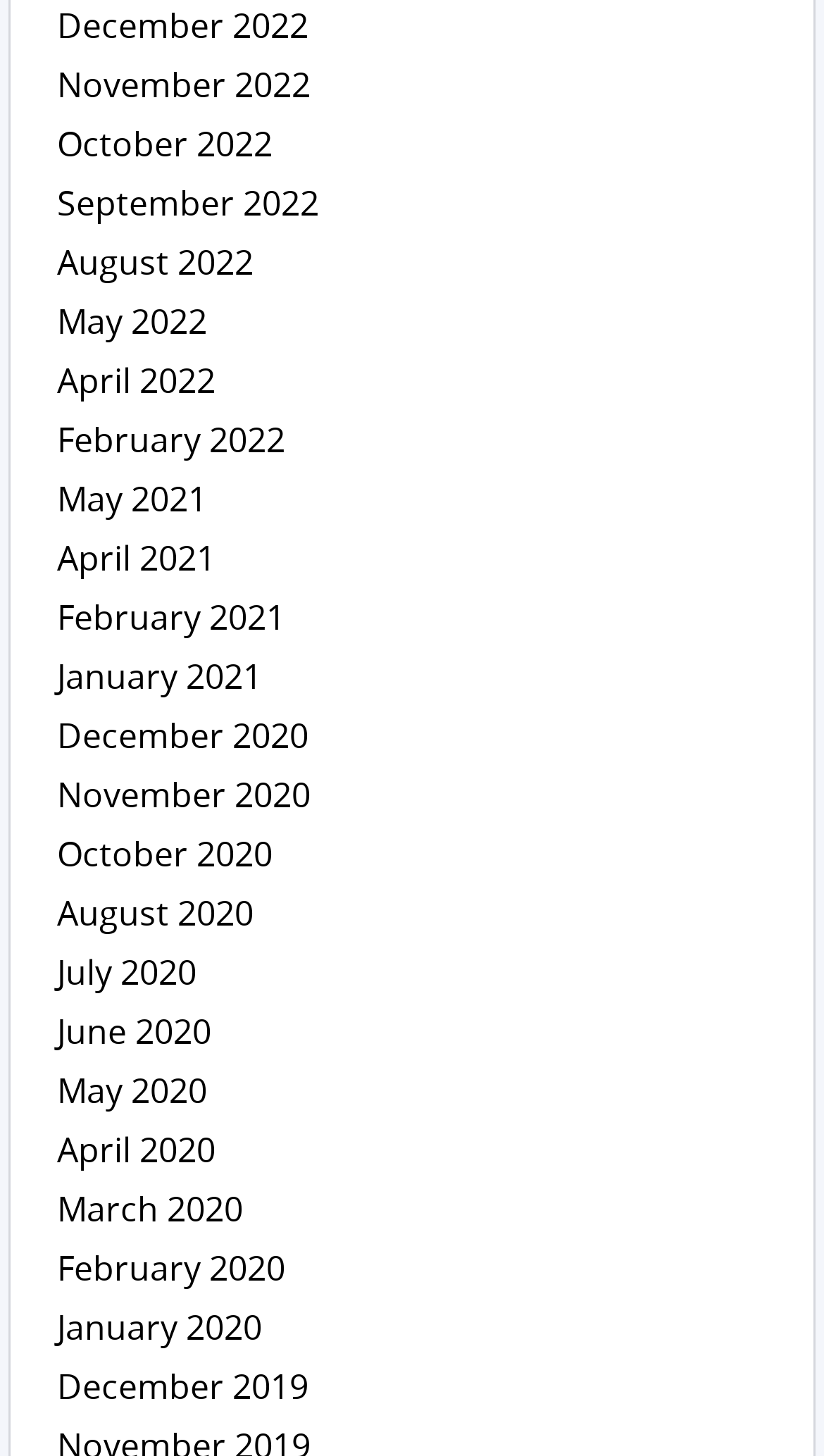Please mark the clickable region by giving the bounding box coordinates needed to complete this instruction: "View November 2020".

[0.069, 0.529, 0.377, 0.561]